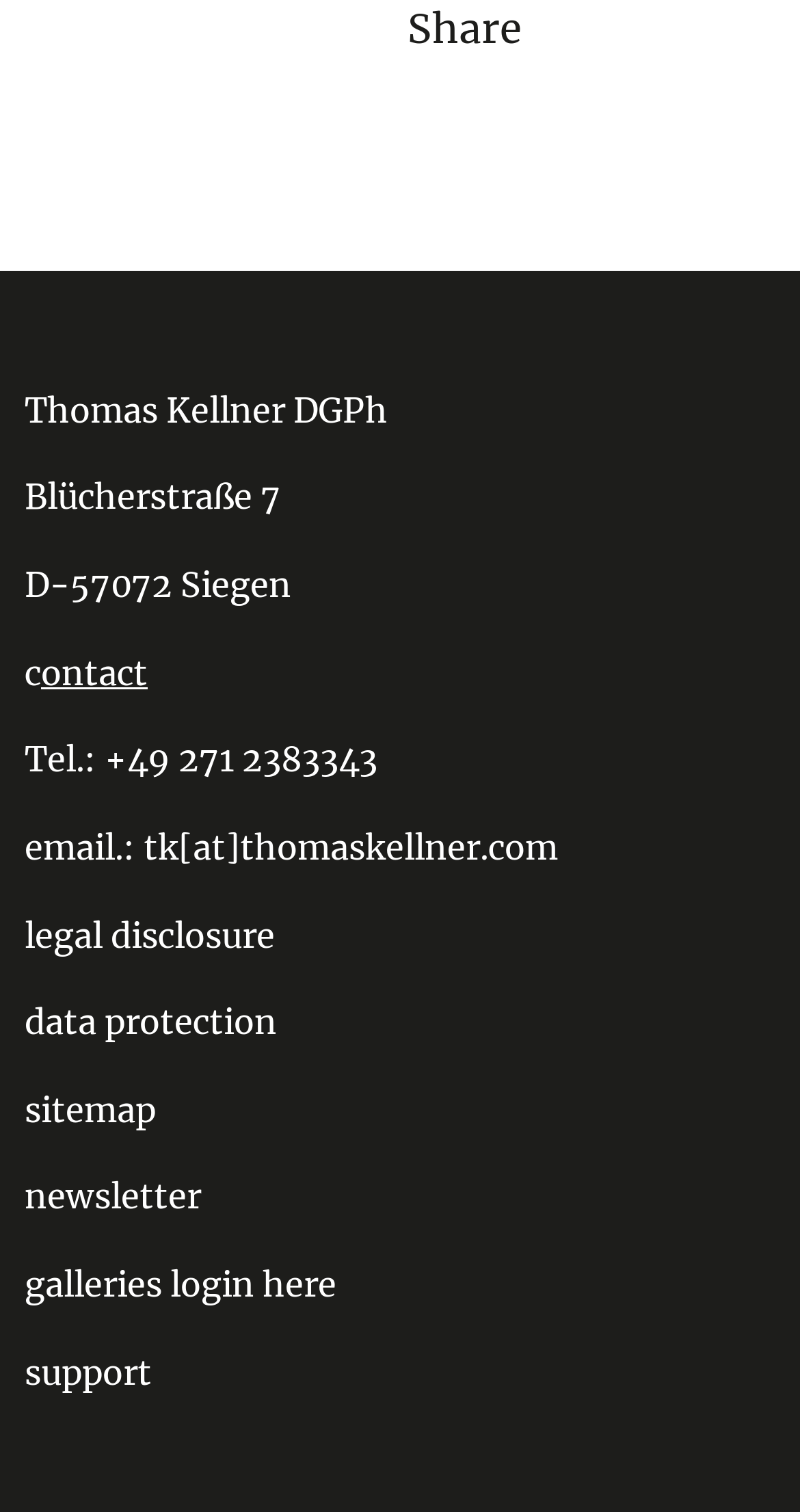Please identify the bounding box coordinates of the element's region that I should click in order to complete the following instruction: "Explore real money casinos". The bounding box coordinates consist of four float numbers between 0 and 1, i.e., [left, top, right, bottom].

None